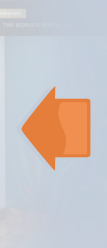Please examine the image and answer the question with a detailed explanation:
What is the purpose of the arrow icon?

The arrow icon is likely used to guide users to return to a previous section or page, suggesting a user-friendly interface that helps users navigate through the website or application.